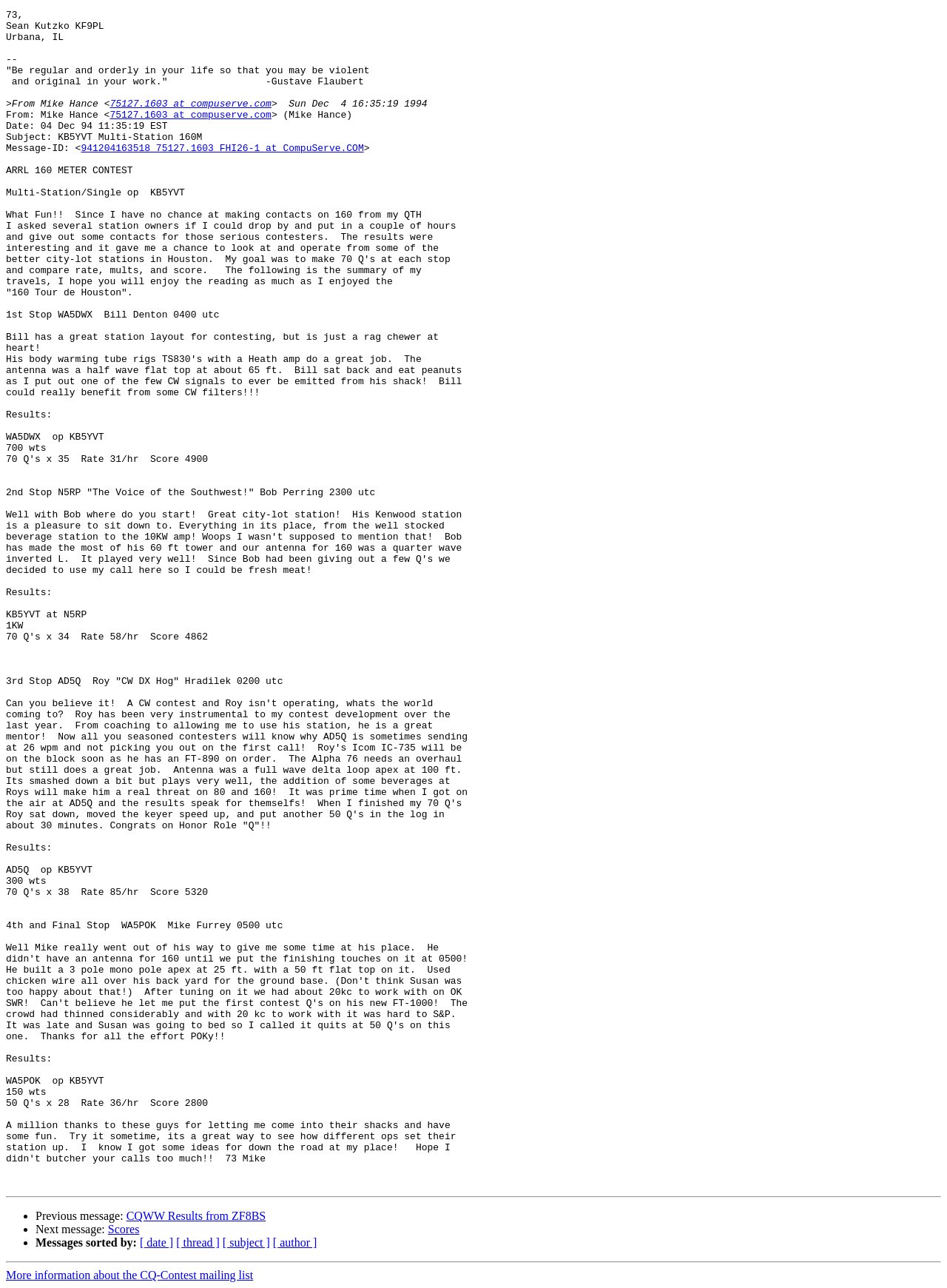Please find the bounding box for the following UI element description. Provide the coordinates in (top-left x, top-left y, bottom-right x, bottom-right y) format, with values between 0 and 1: [ thread ]

[0.186, 0.96, 0.232, 0.97]